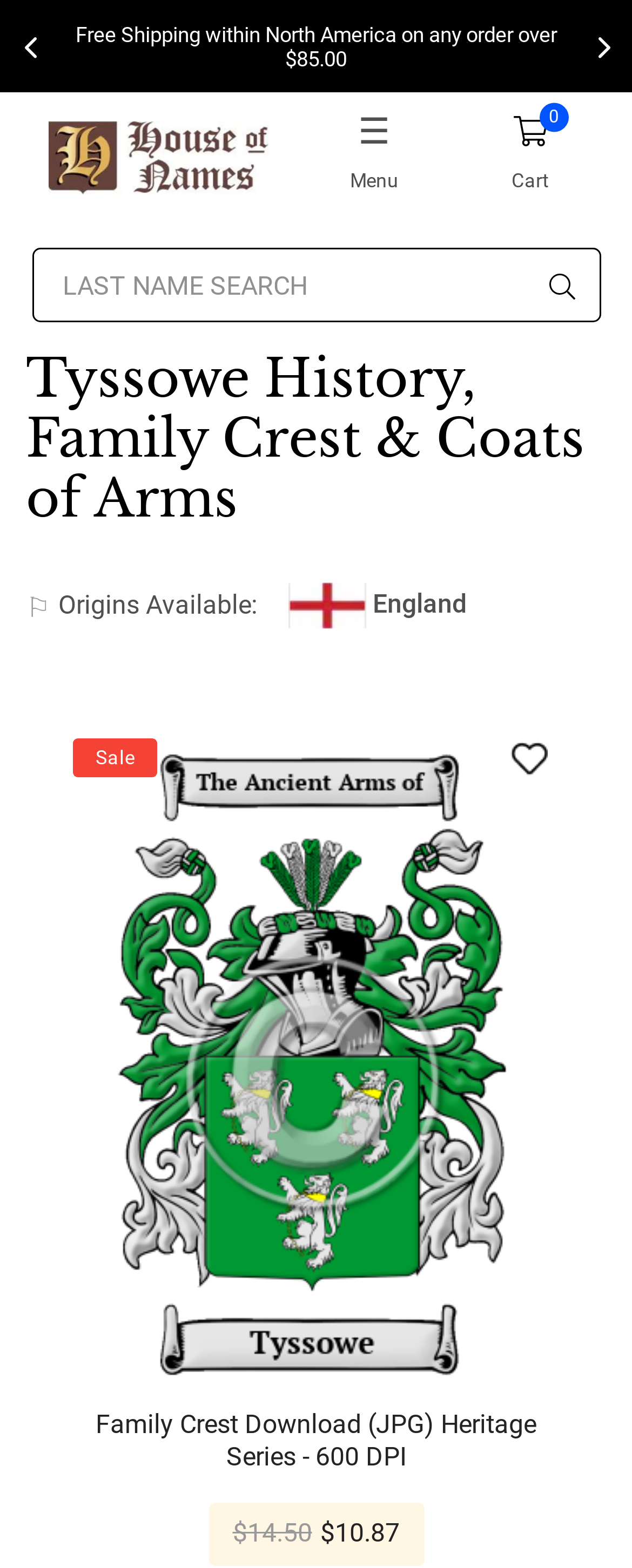What is the type of product being sold?
Using the visual information from the image, give a one-word or short-phrase answer.

Family Crest